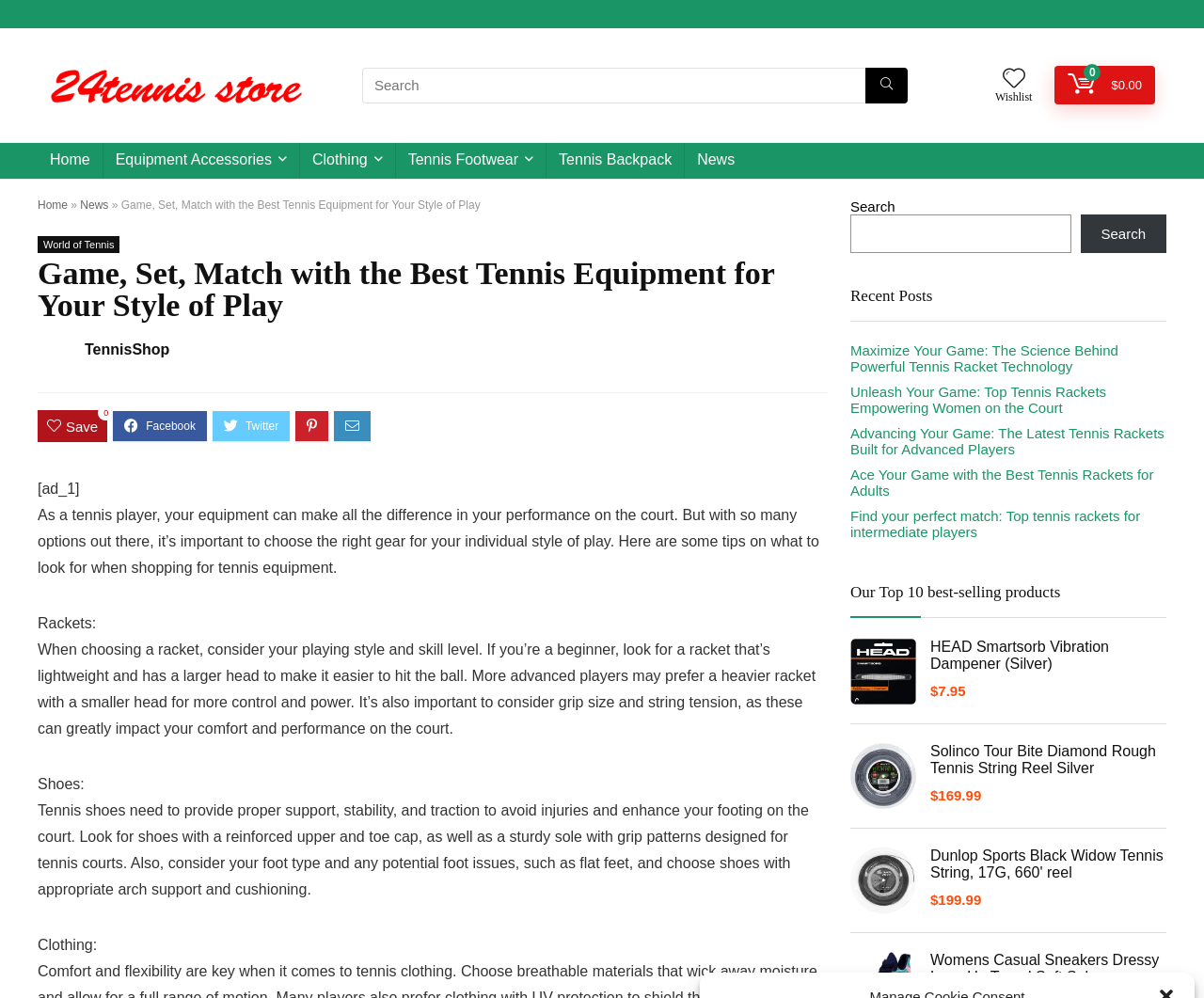Can you look at the image and give a comprehensive answer to the question:
How many search boxes are on the webpage?

There are two search boxes on the webpage. One is located at the top-right corner, and the other is located in the middle of the webpage, below the 'Recent Posts' section.